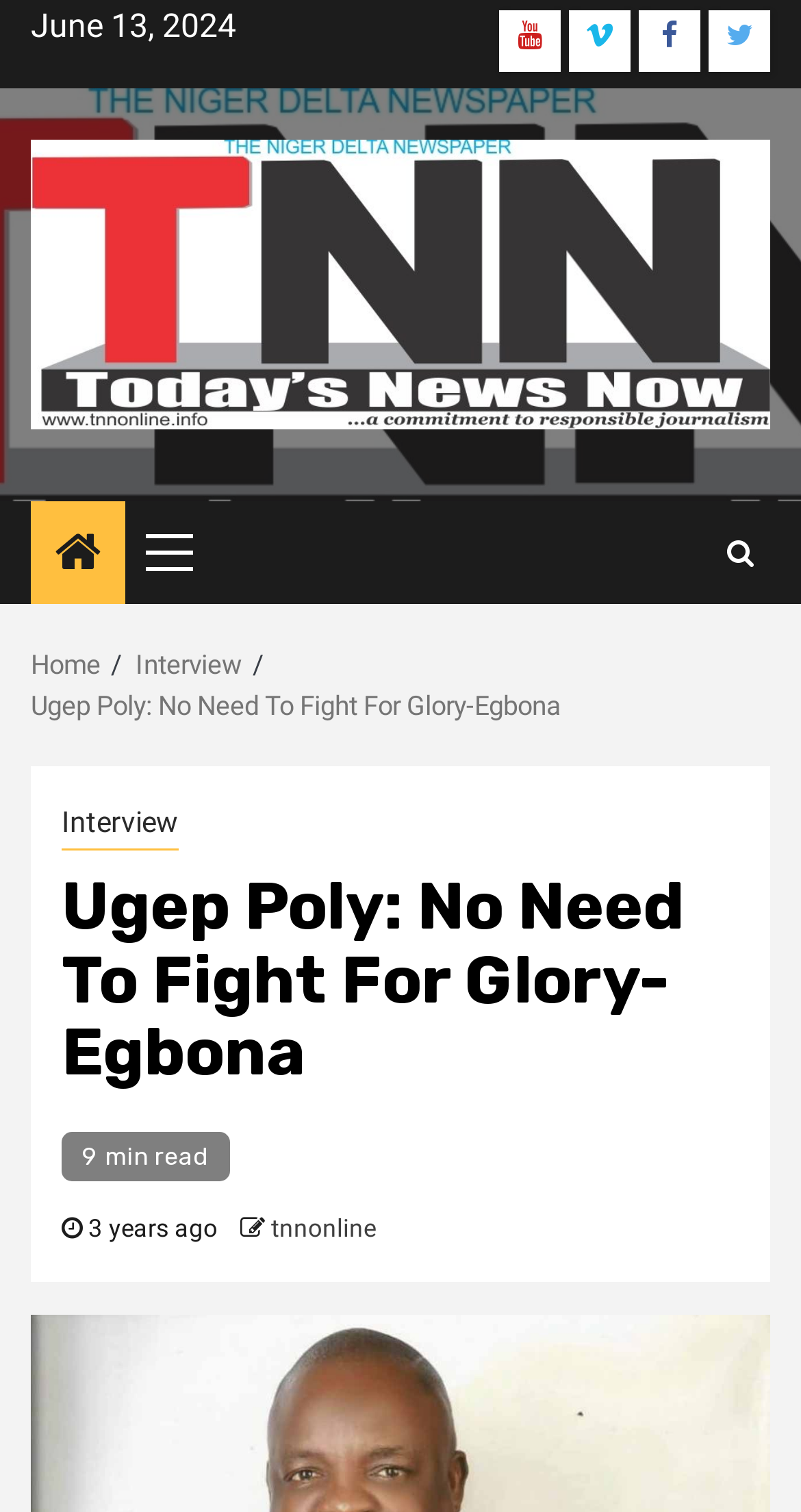Who is the author of the article?
Please answer the question as detailed as possible based on the image.

The author of the article is mentioned at the bottom of the webpage, where it says 'tnnonline' as a link.